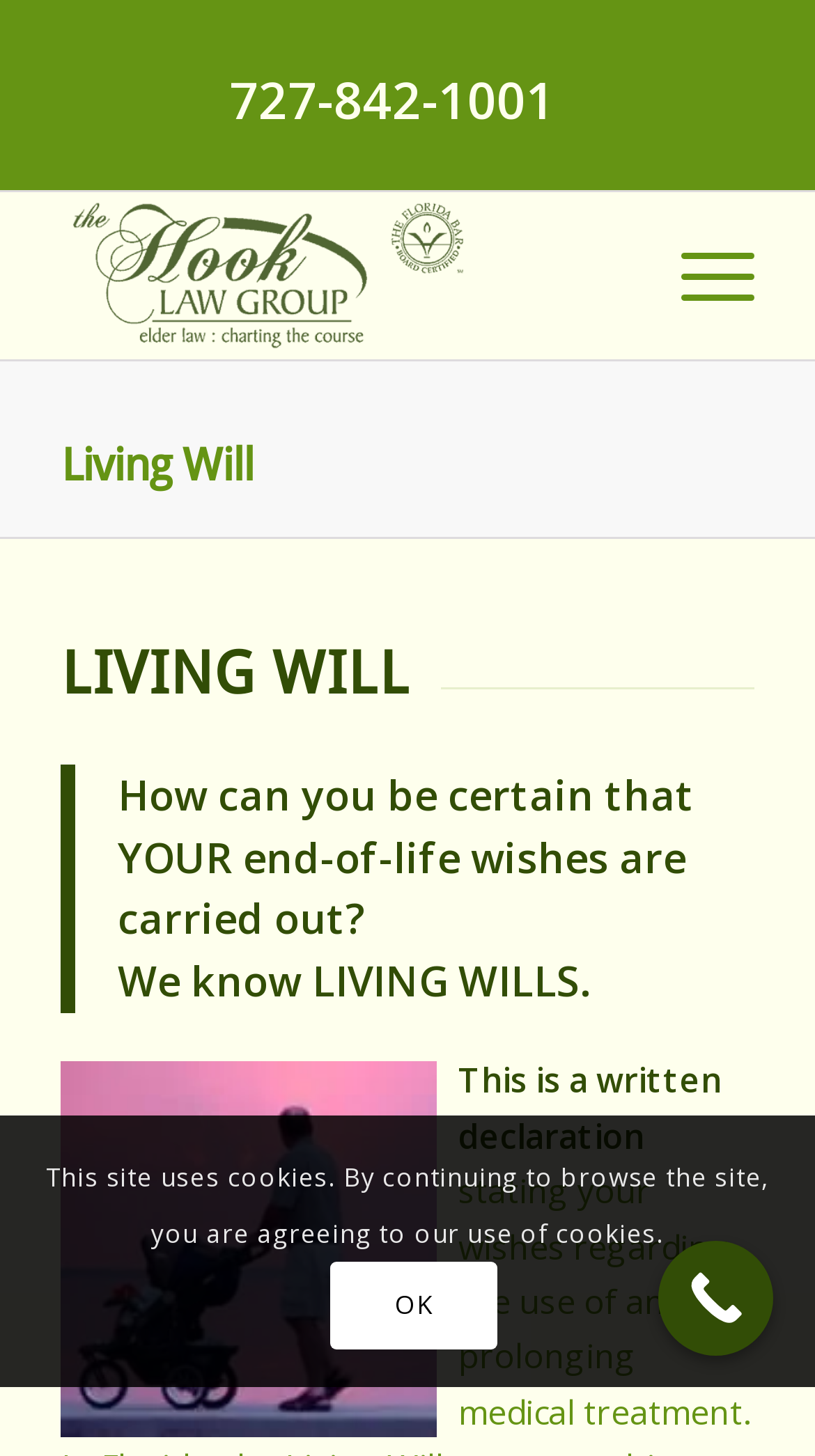From the webpage screenshot, identify the region described by Living Will. Provide the bounding box coordinates as (top-left x, top-left y, bottom-right x, bottom-right y), with each value being a floating point number between 0 and 1.

[0.075, 0.301, 0.311, 0.337]